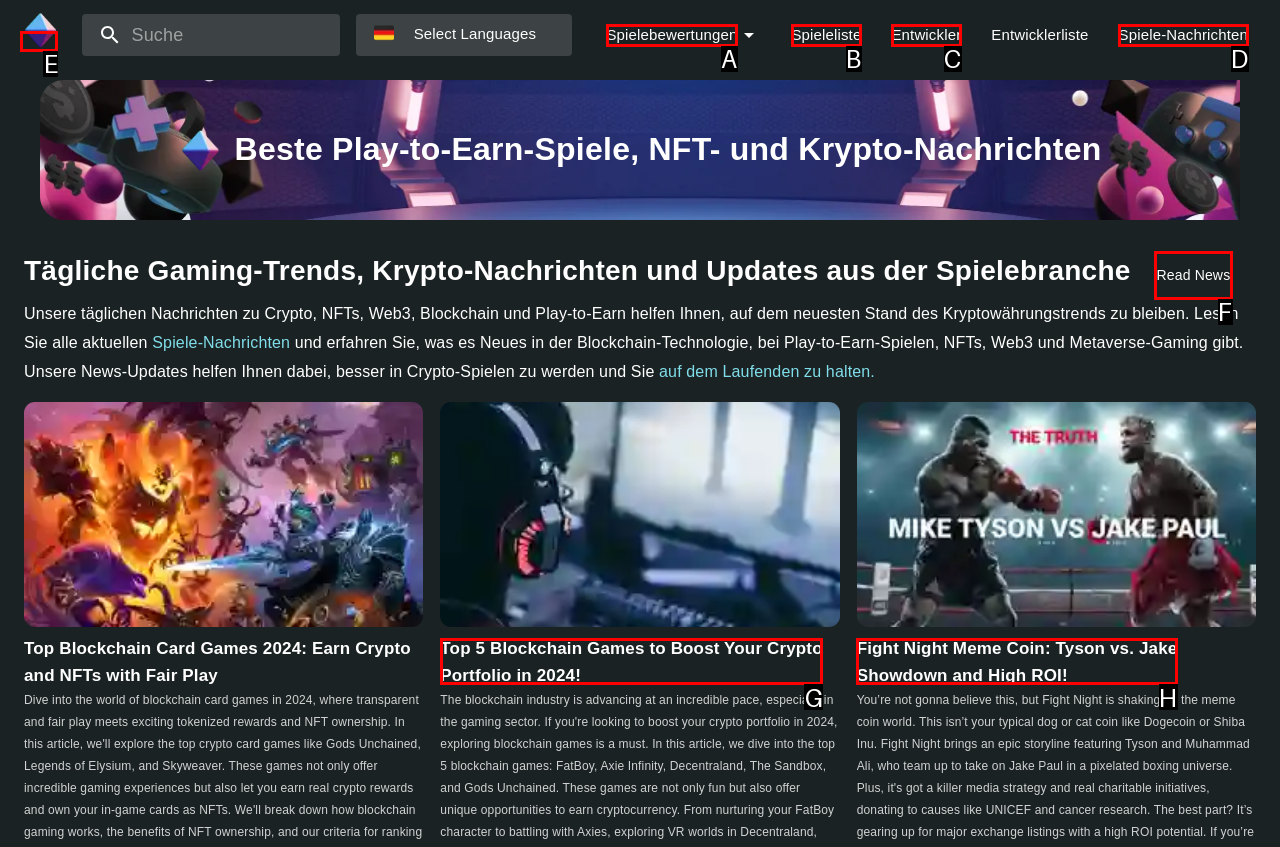From the provided choices, determine which option matches the description: Read News. Respond with the letter of the correct choice directly.

F